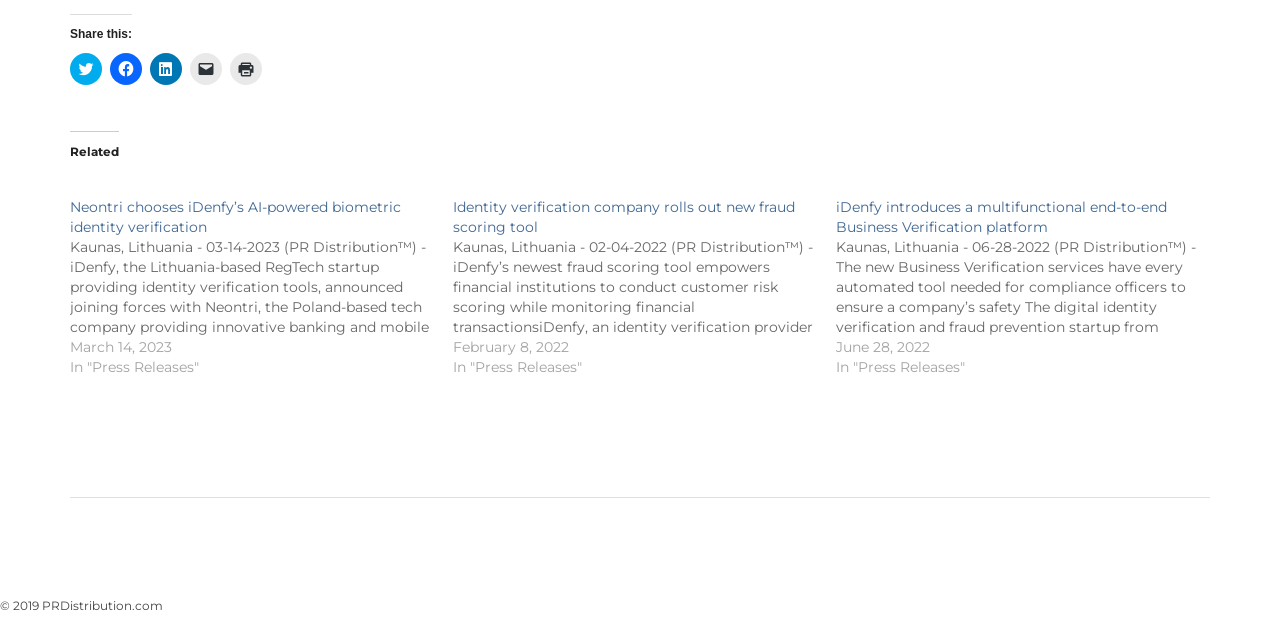How many press releases are listed?
Please provide a single word or phrase as your answer based on the image.

3